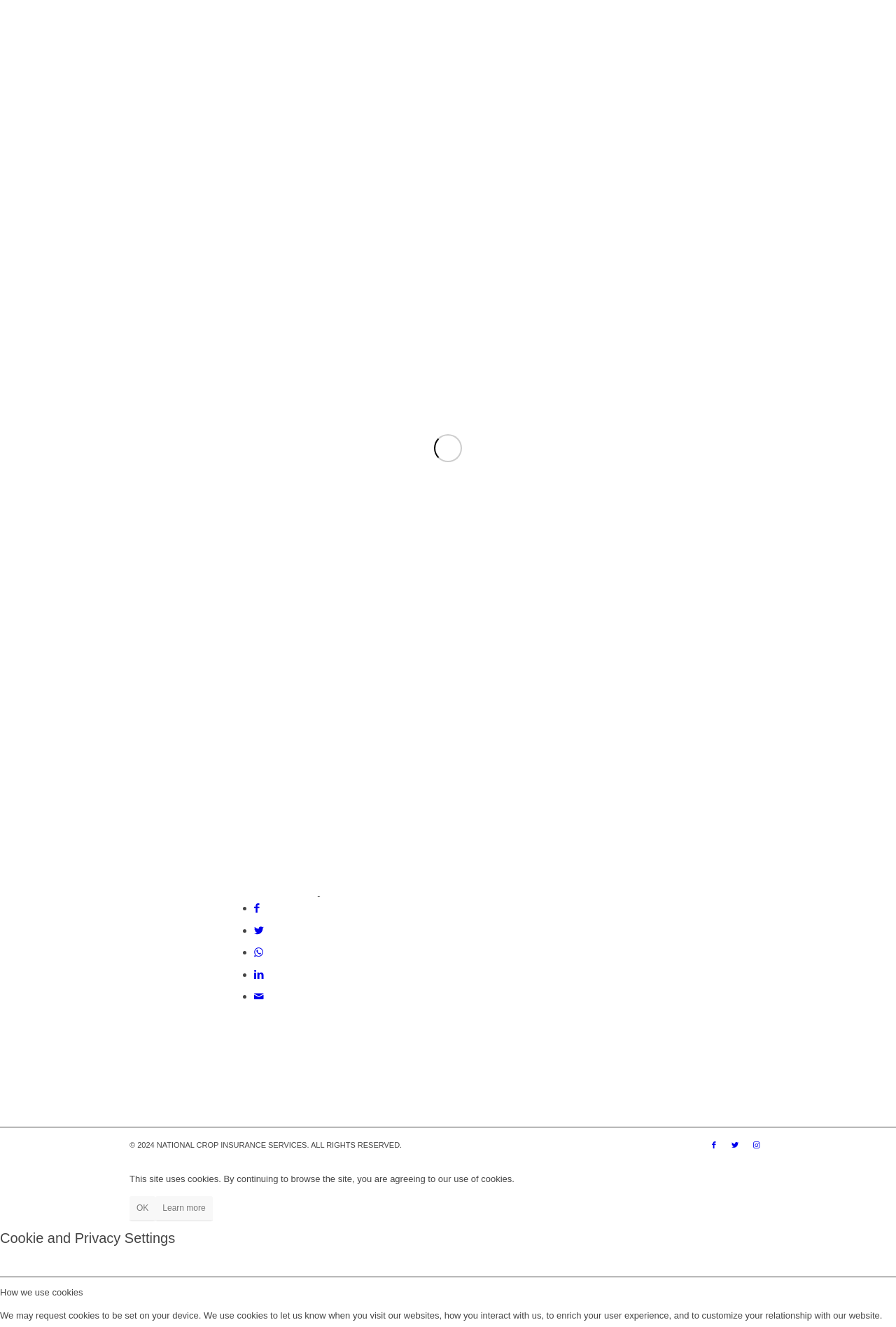Give the bounding box coordinates for the element described by: "Learn more".

[0.174, 0.902, 0.237, 0.92]